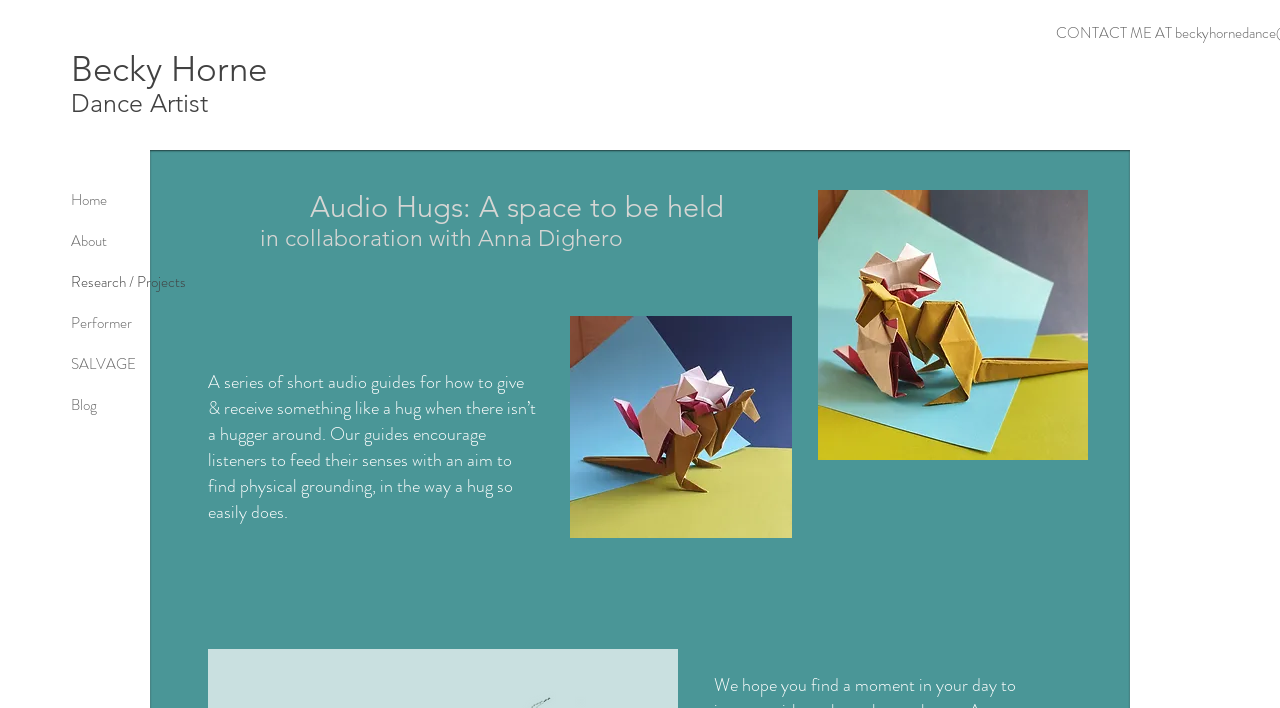Use a single word or phrase to answer the question: 
What is the purpose of Audio Hugs?

Guides for physical grounding